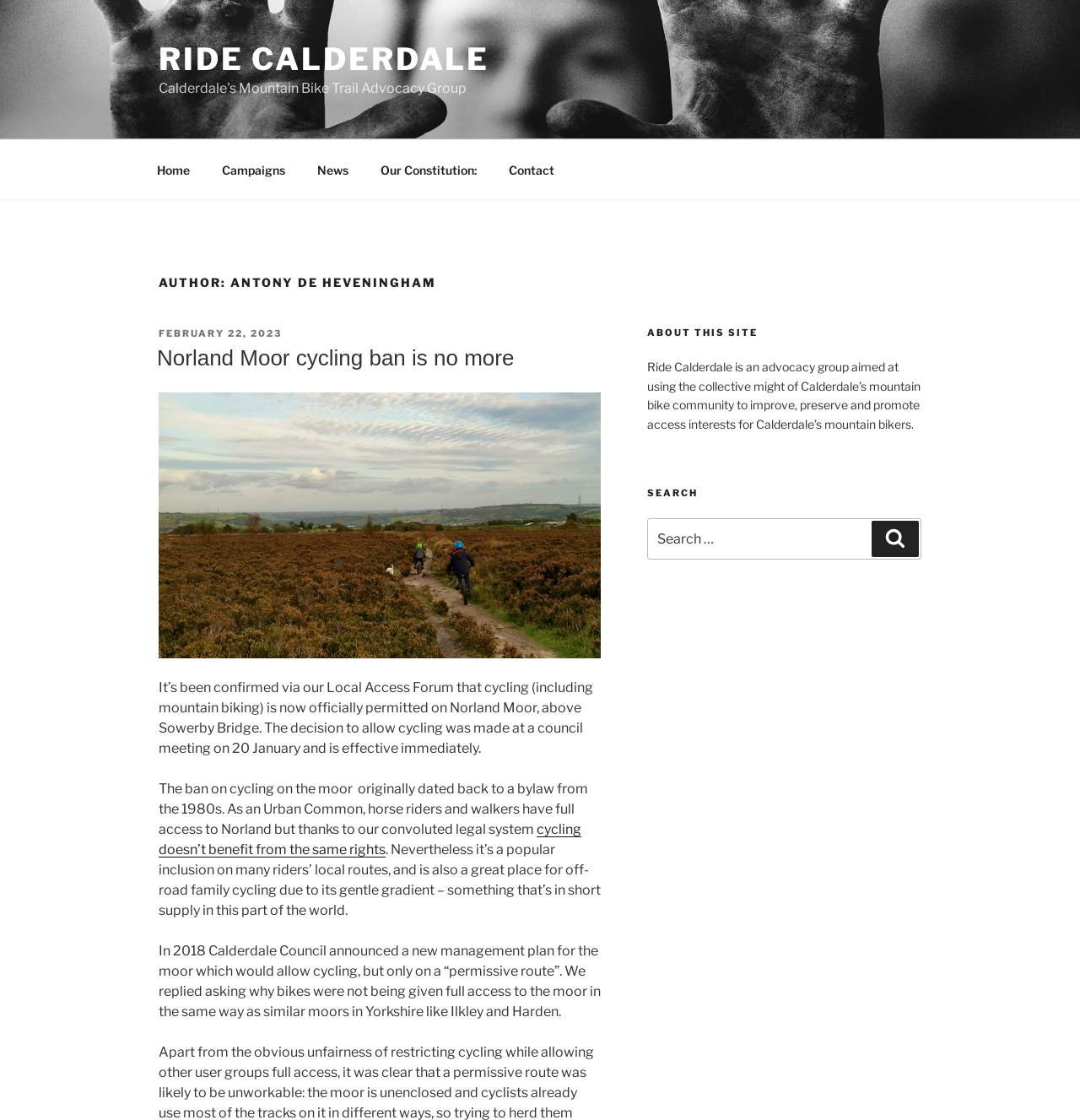Please find the bounding box coordinates of the clickable region needed to complete the following instruction: "Read the post about Norland Moor cycling ban". The bounding box coordinates must consist of four float numbers between 0 and 1, i.e., [left, top, right, bottom].

[0.147, 0.306, 0.556, 0.334]